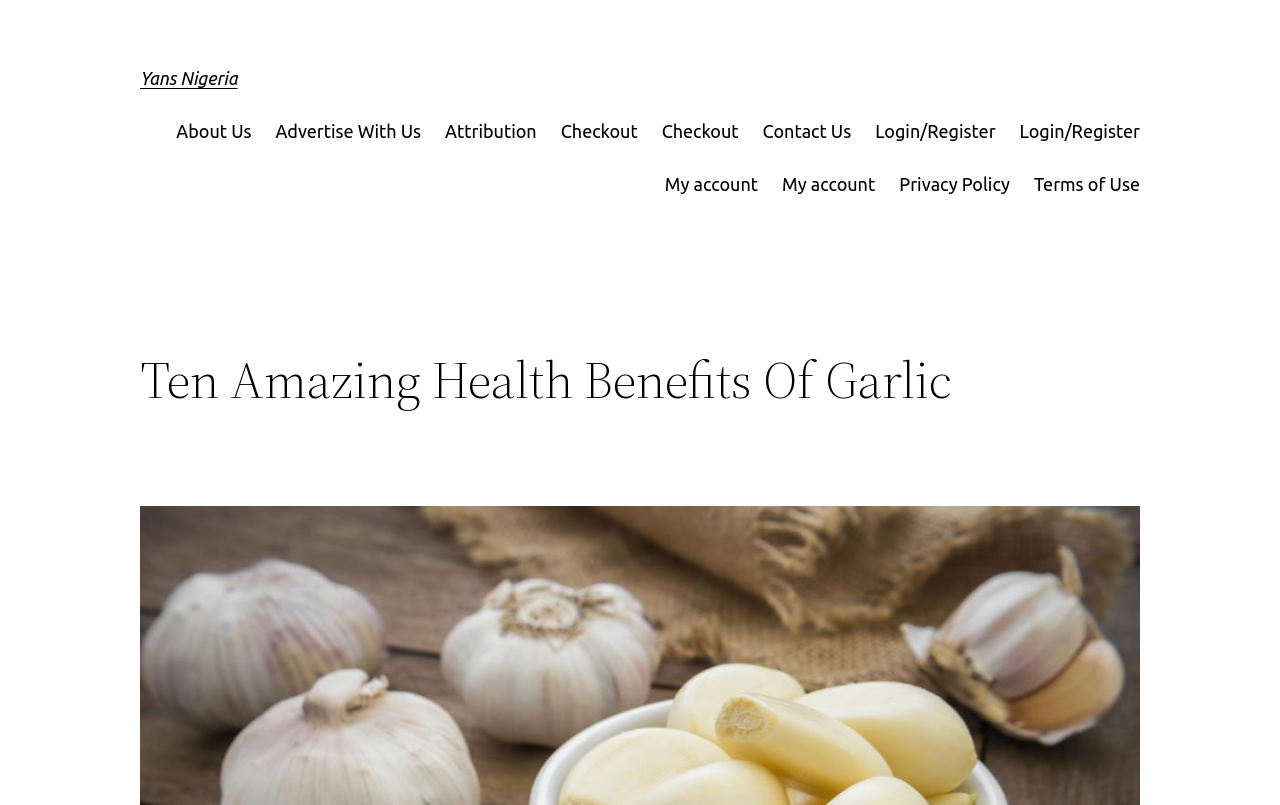Identify the bounding box coordinates for the element that needs to be clicked to fulfill this instruction: "check Attribution". Provide the coordinates in the format of four float numbers between 0 and 1: [left, top, right, bottom].

[0.348, 0.145, 0.419, 0.181]